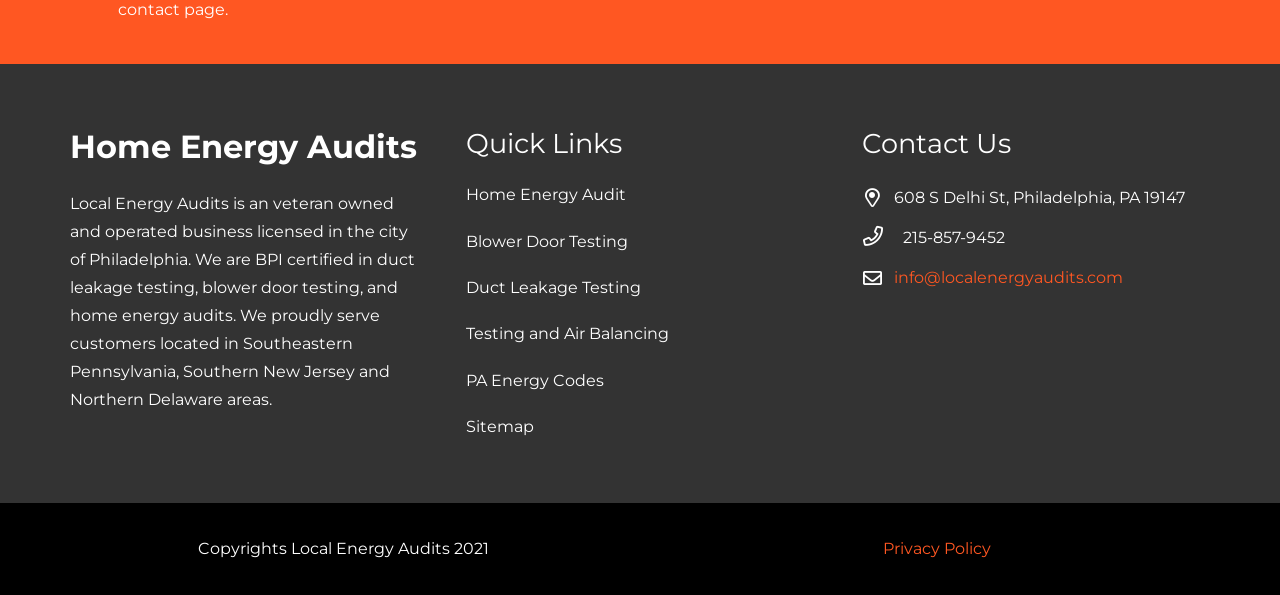Predict the bounding box coordinates of the UI element that matches this description: "Testing and Air Balancing". The coordinates should be in the format [left, top, right, bottom] with each value between 0 and 1.

[0.364, 0.545, 0.523, 0.577]